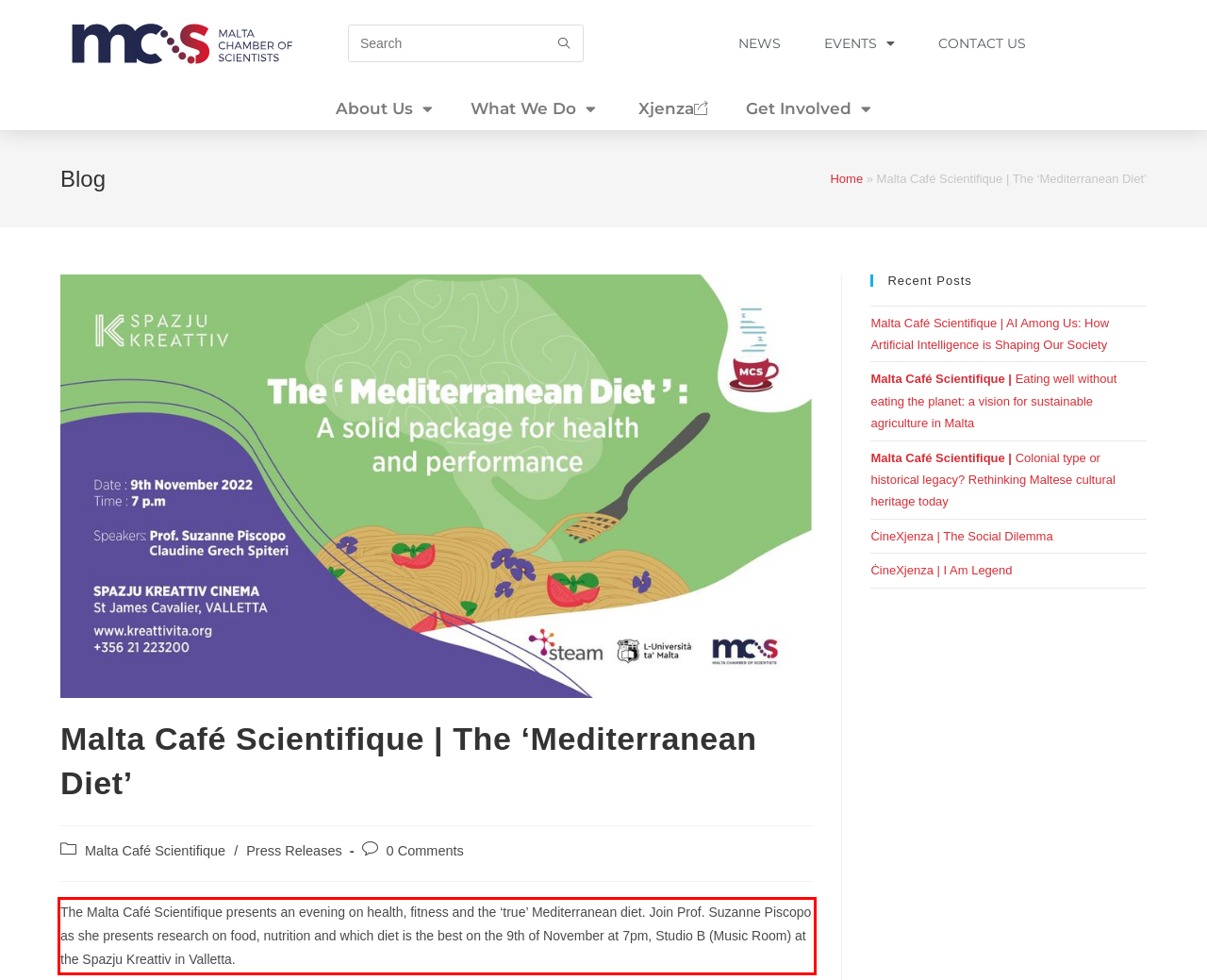Look at the webpage screenshot and recognize the text inside the red bounding box.

The Malta Café Scientifique presents an evening on health, fitness and the ‘true’ Mediterranean diet. Join Prof. Suzanne Piscopo as she presents research on food, nutrition and which diet is the best on the 9th of November at 7pm, Studio B (Music Room) at the Spazju Kreattiv in Valletta.